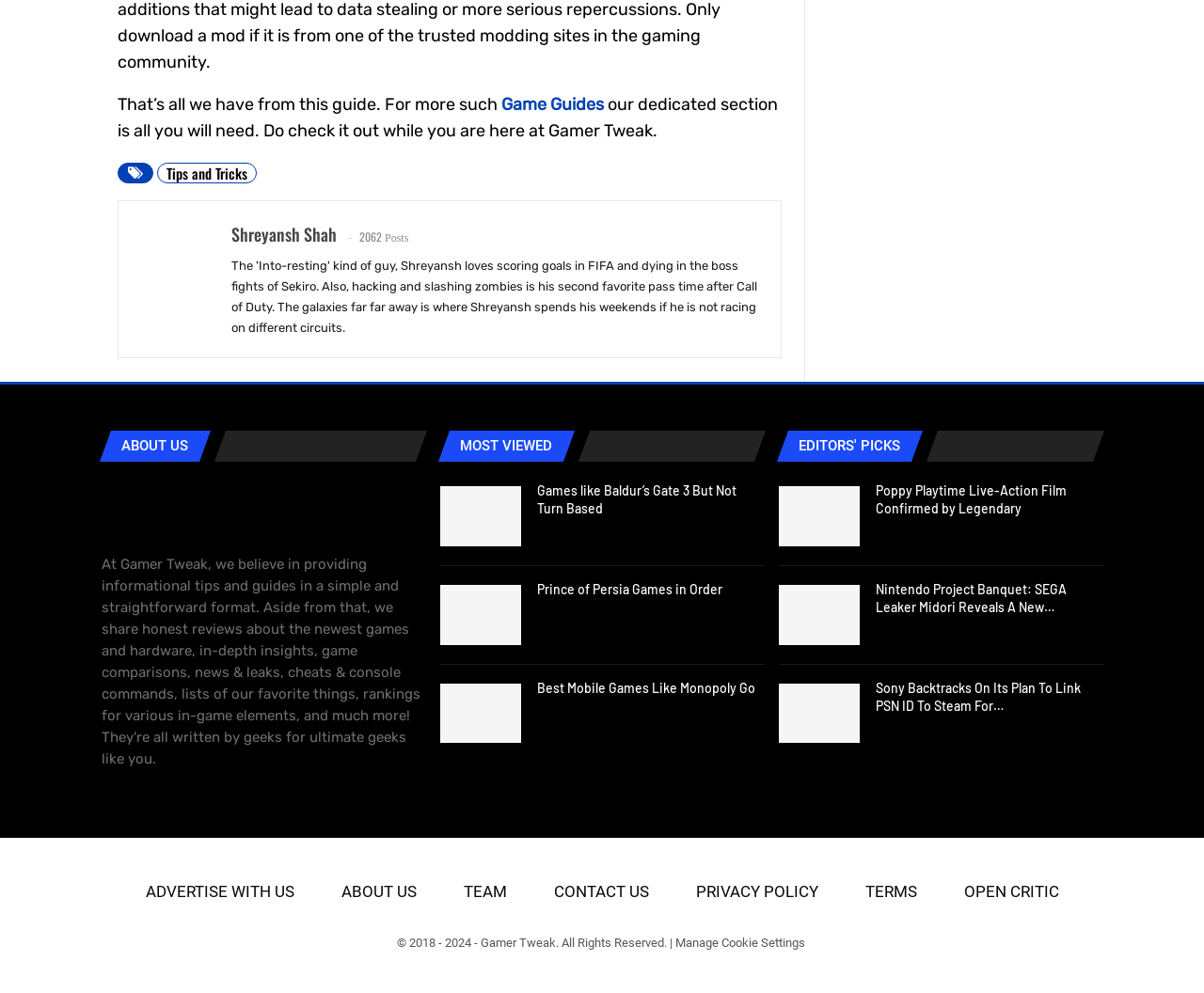What is the name of the section that has links like 'MOST VIEWED' and 'EDITORS' PICKS'?
From the details in the image, answer the question comprehensively.

The section that has links like 'MOST VIEWED' and 'EDITORS' PICKS' is part of the footer section, which is divided into three columns. These links can be found in the complementary elements with IDs 116 and 117.